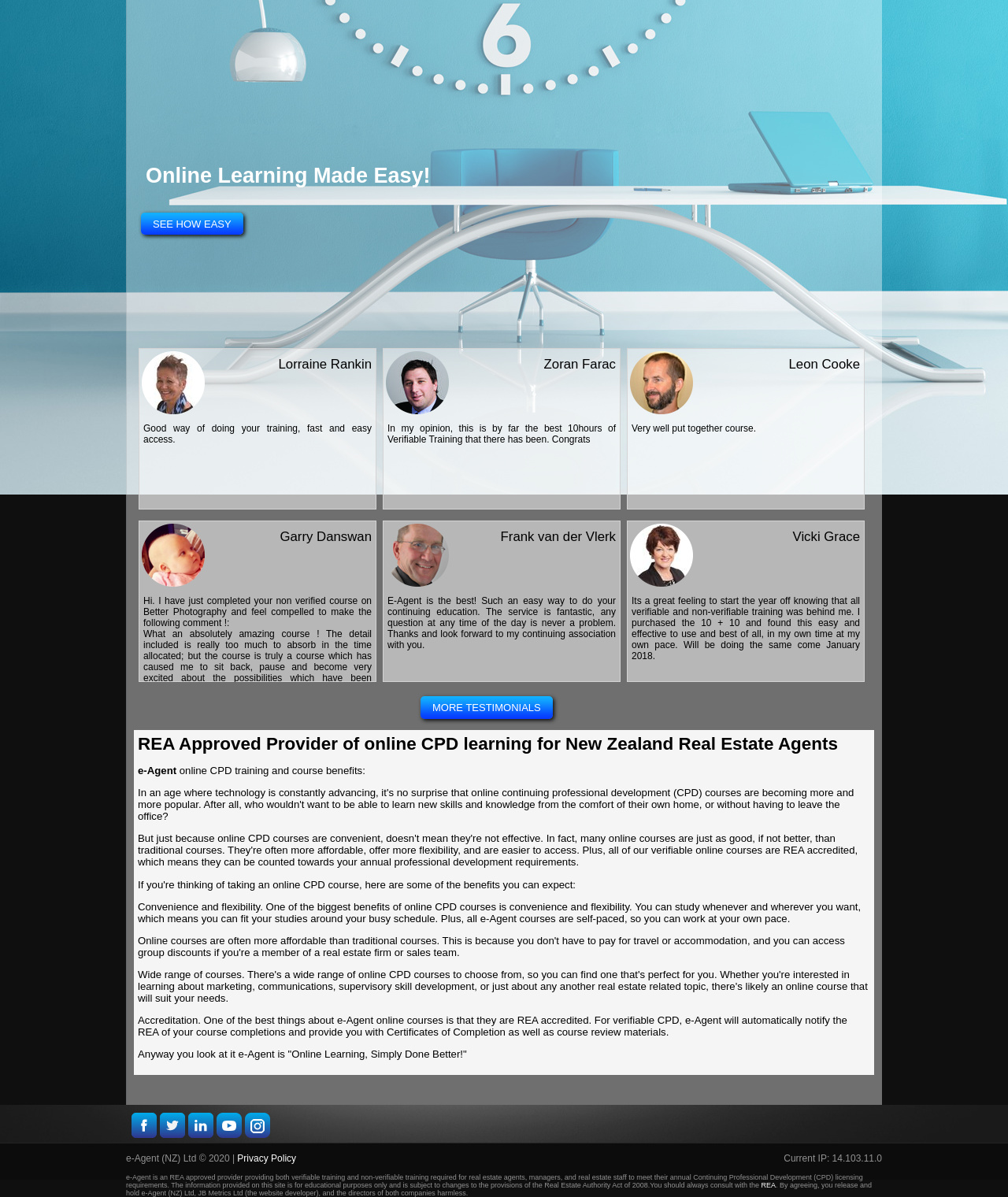Given the element description Privacy Policy, specify the bounding box coordinates of the corresponding UI element in the format (top-left x, top-left y, bottom-right x, bottom-right y). All values must be between 0 and 1.

[0.235, 0.963, 0.294, 0.972]